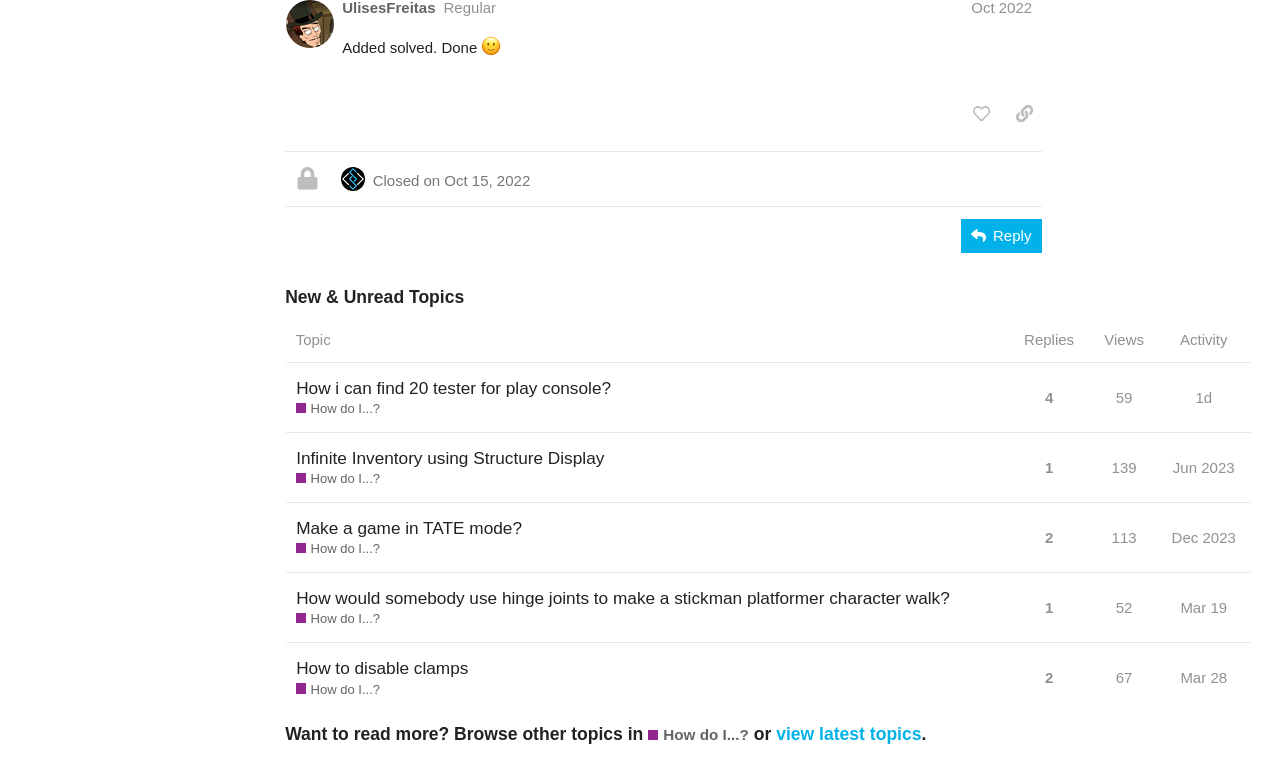Examine the image and give a thorough answer to the following question:
What is the view count of the second topic?

I looked at the view count for the second topic, which is 'Infinite Inventory using Structure Display How do I...?', and found that it has been viewed 139 times.